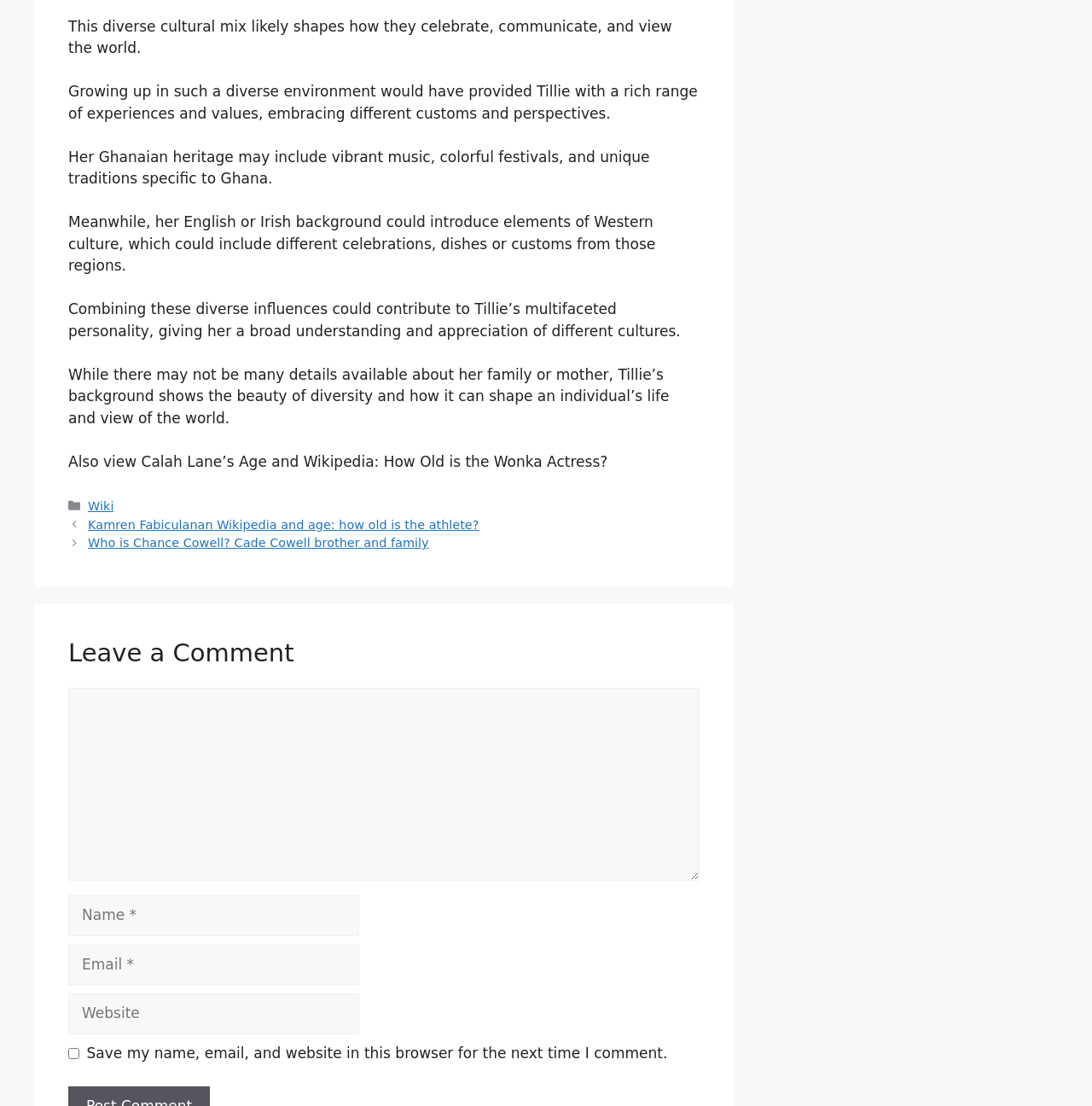Identify the bounding box of the UI element that matches this description: "parent_node: Comment name="url" placeholder="Website"".

[0.062, 0.898, 0.329, 0.935]